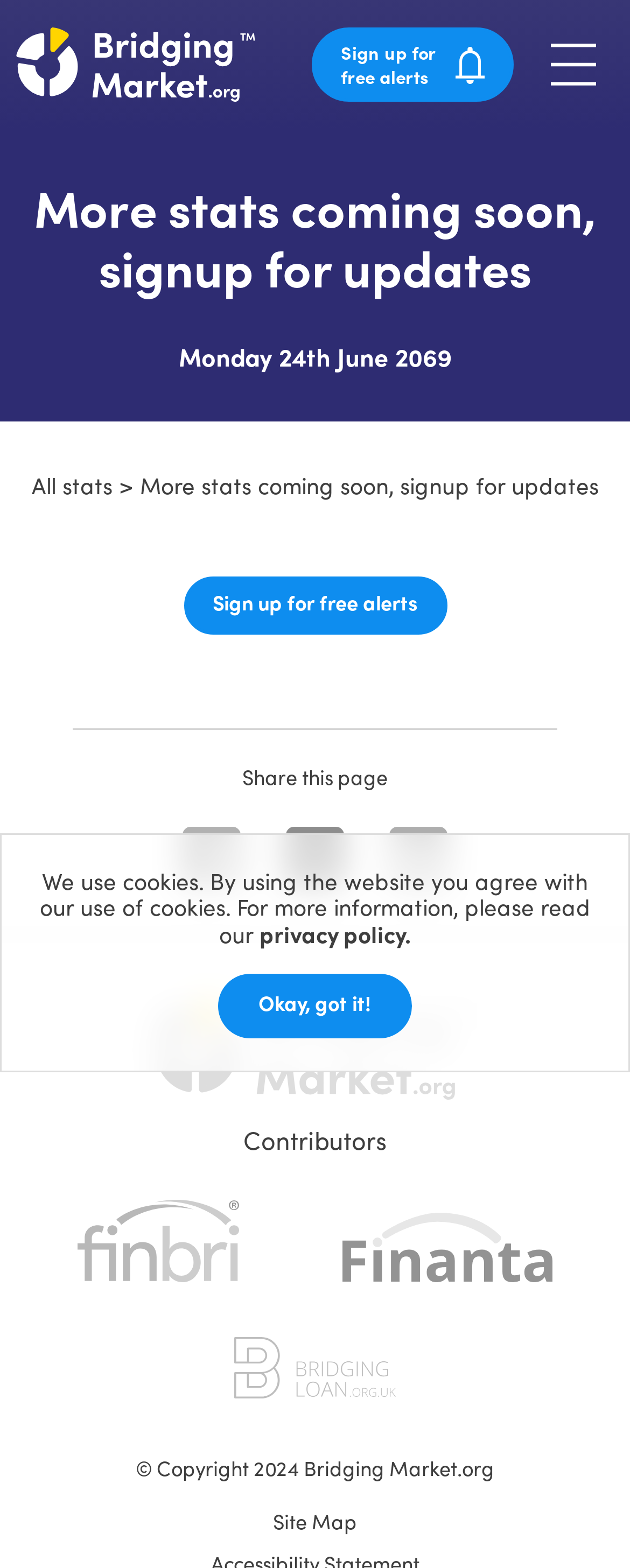Give a concise answer using only one word or phrase for this question:
What type of information is provided on this website?

Data, stats, and consumer insights